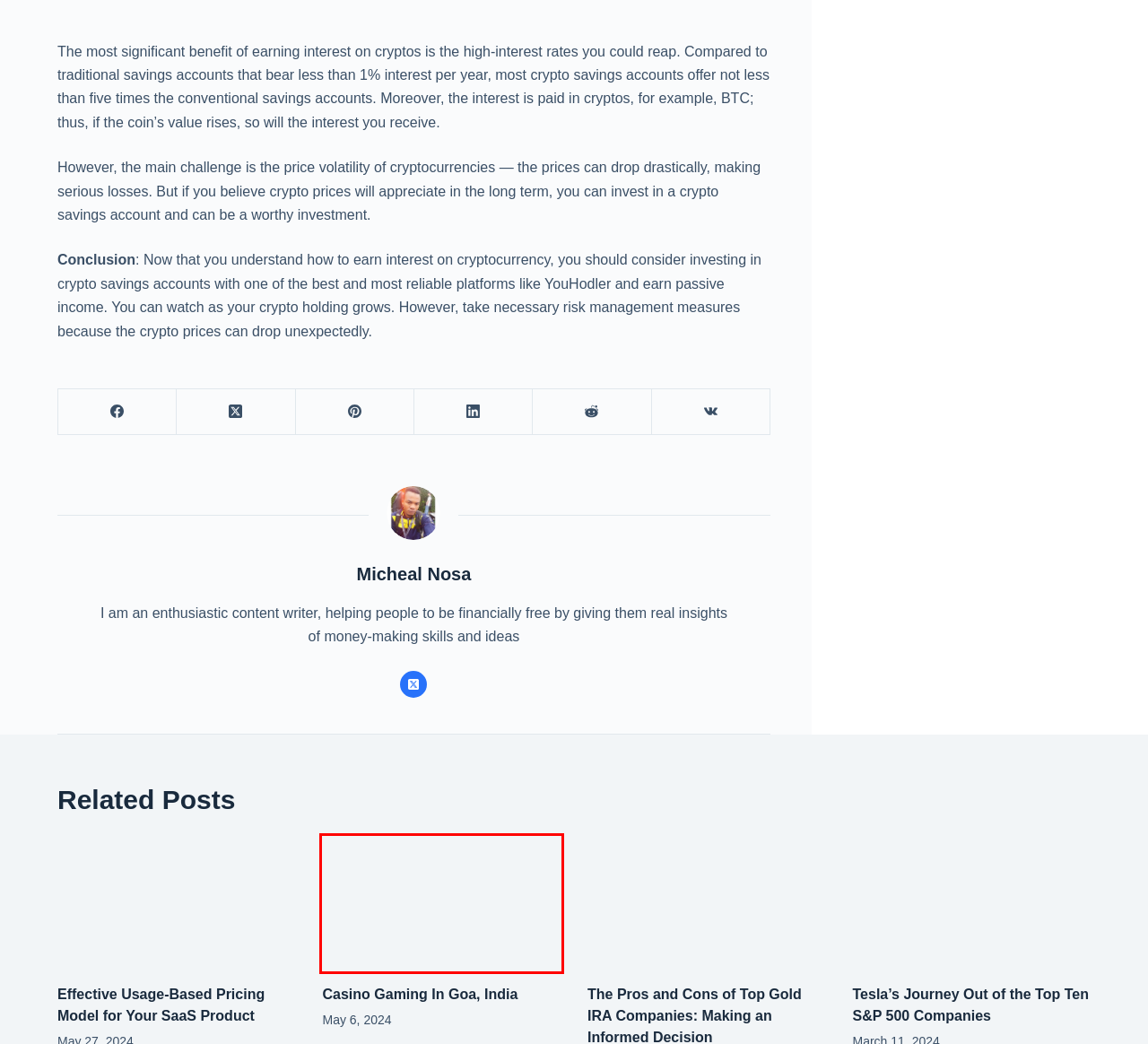You are looking at a webpage screenshot with a red bounding box around an element. Pick the description that best matches the new webpage after interacting with the element in the red bounding box. The possible descriptions are:
A. The Pros And Cons Of Top Gold IRA Companies
B. Business Archives – Blog The Tech
C. Privacy Policy – Blog The Tech
D. Tesla's Journey Out Of The Top Ten S&P 500 Companies
E. VK | 登录
F. Effective Usage-Based Pricing Model For Your SaaS Product
G. Blog The Tech – Everything Tech
H. Casino Gaming In Goa, India

H